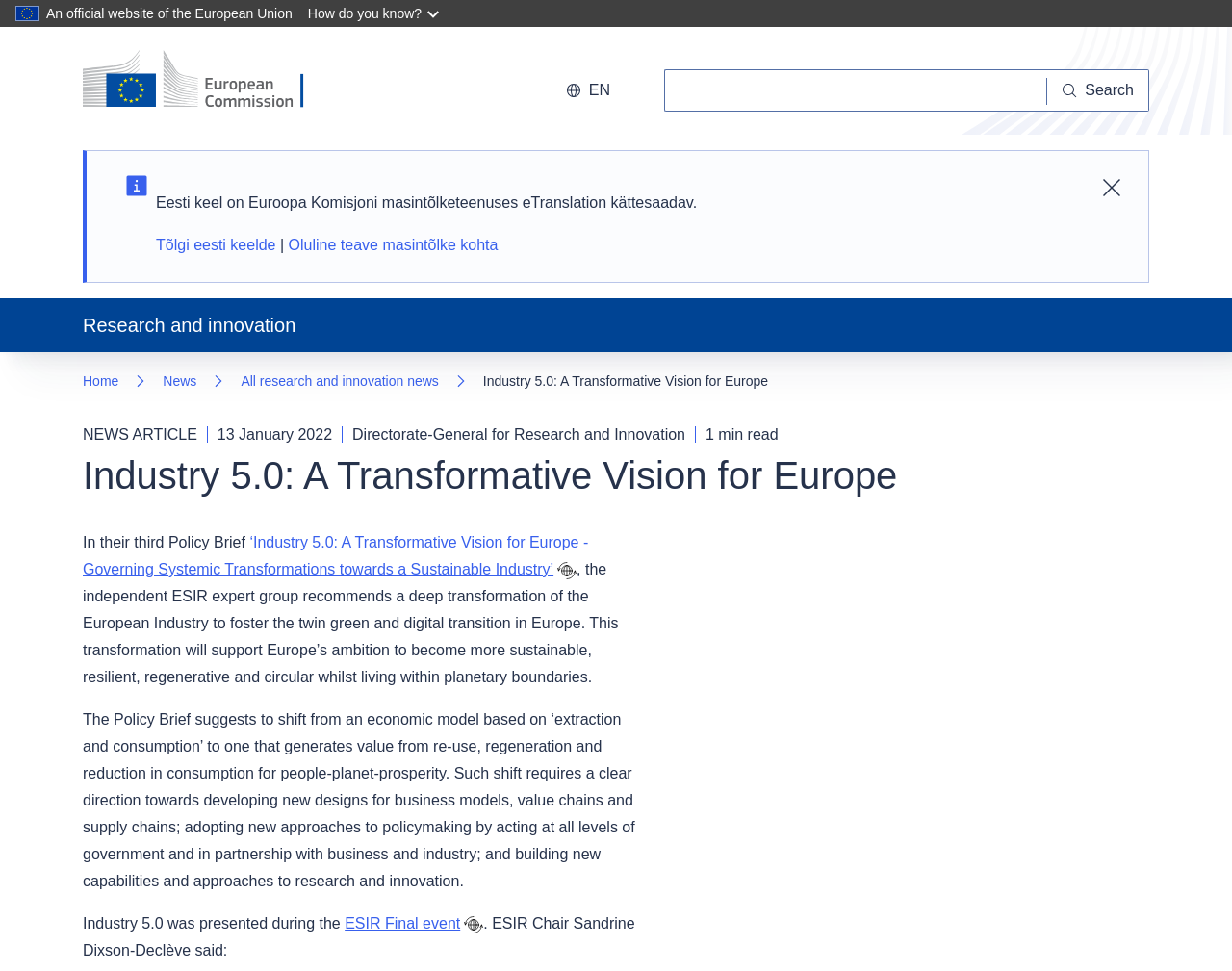Generate the text of the webpage's primary heading.

Industry 5.0: A Transformative Vision for Europe